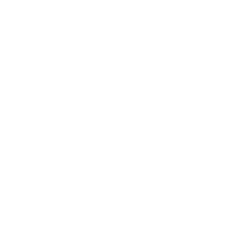Describe all significant details and elements found in the image.

The image showcases a product labeled "Jeeter Juice Limoncello," part of a cannabis-infused beverage line. This enticing beverage is presented as a refreshing option for those seeking a unique flavor experience. With a hint of citrus and a smooth finish, it promises to delight the palate. The product is featured in a section highlighting "RELATED PRODUCTS," indicating its connection to other similar offerings, and conveying a sense of variety within the Jeeter Juice lineup.